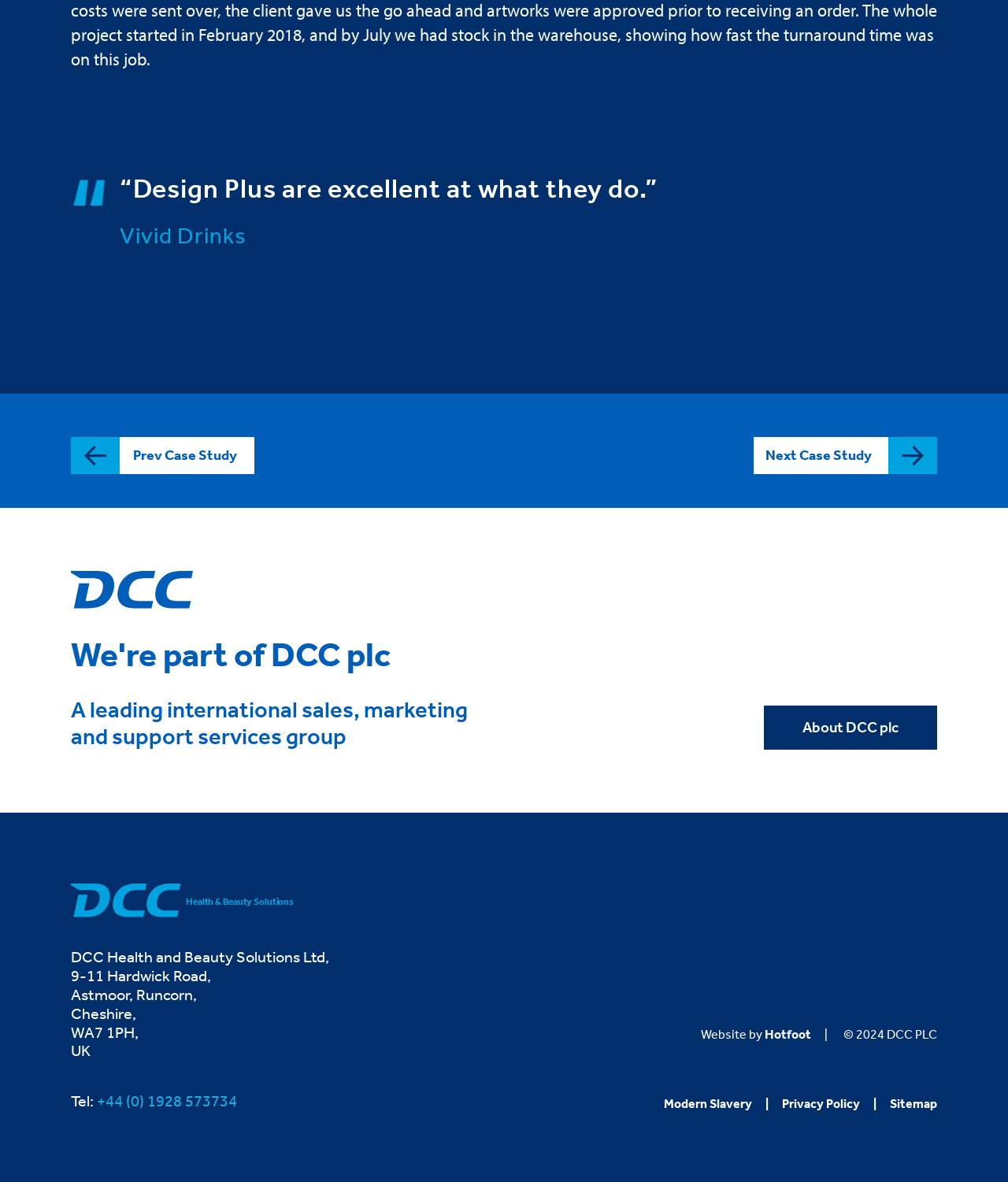Determine the coordinates of the bounding box for the clickable area needed to execute this instruction: "Click on the 'Prev Case Study' link".

[0.07, 0.37, 0.252, 0.401]